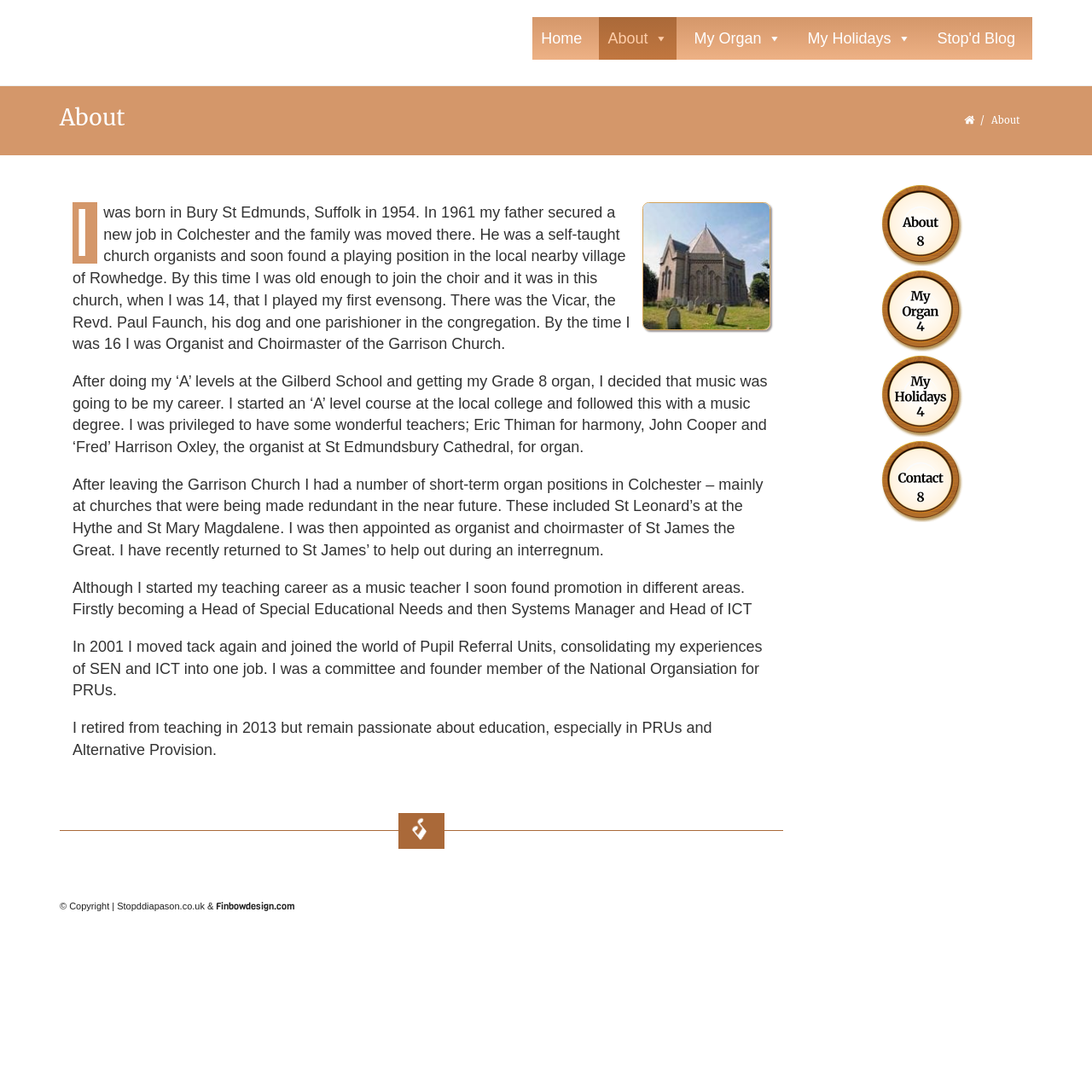Given the element description "alt="Stopddiapason.co.uk"", identify the bounding box of the corresponding UI element.

[0.055, 0.029, 0.133, 0.048]